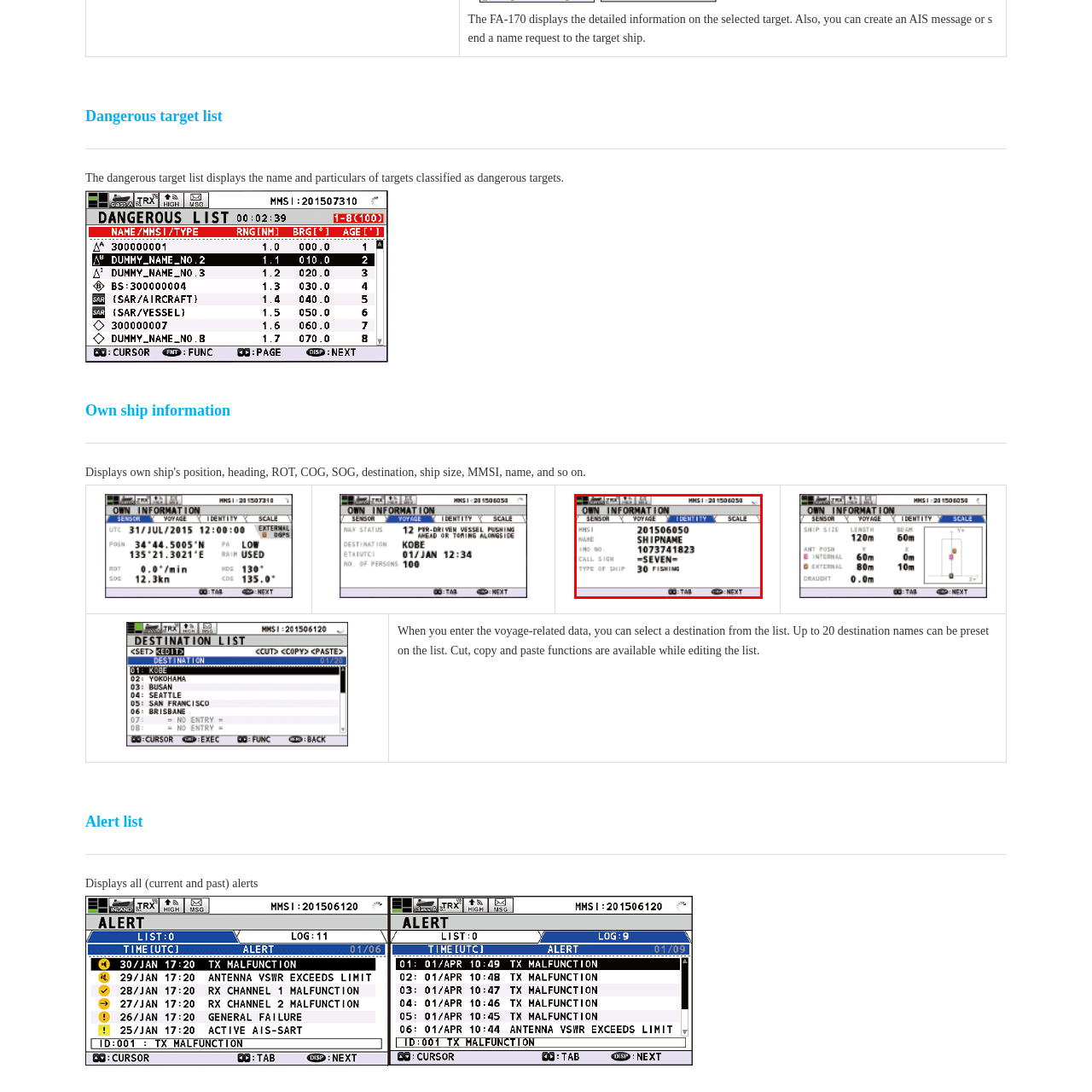Refer to the section enclosed in the red box, What type of vessel is this? Please answer briefly with a single word or phrase.

Fishing vessel